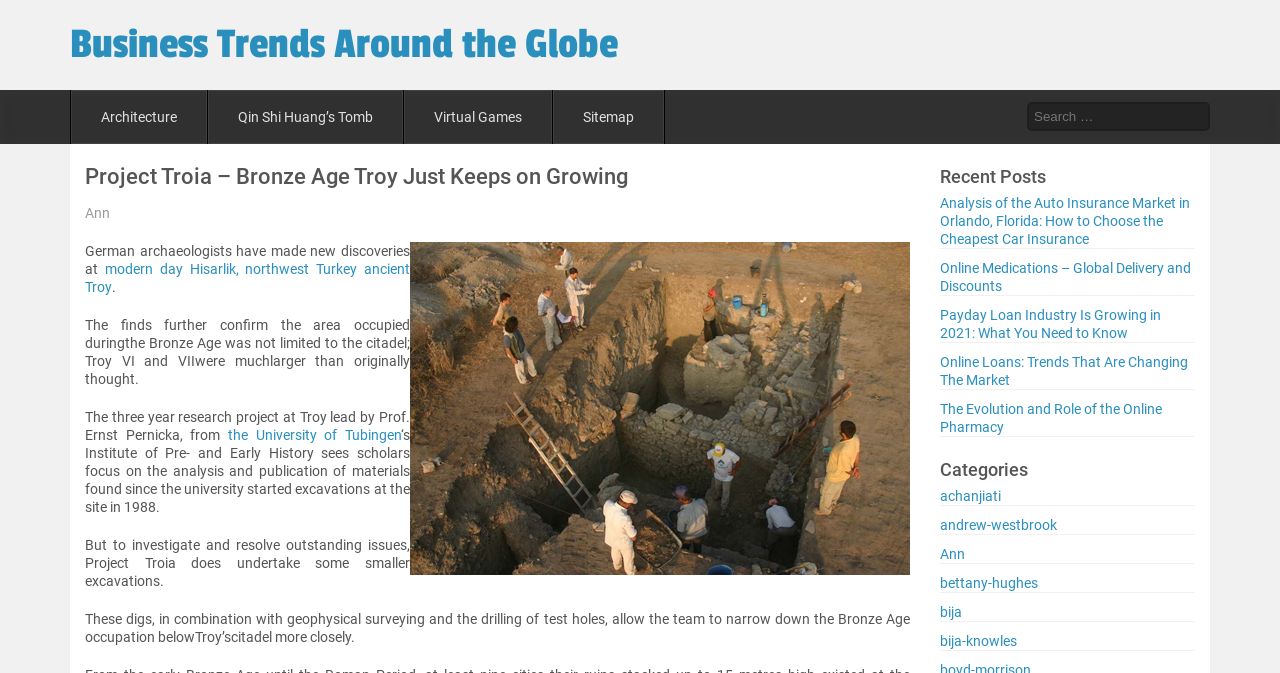Find and specify the bounding box coordinates that correspond to the clickable region for the instruction: "Search for something".

[0.802, 0.152, 0.945, 0.195]